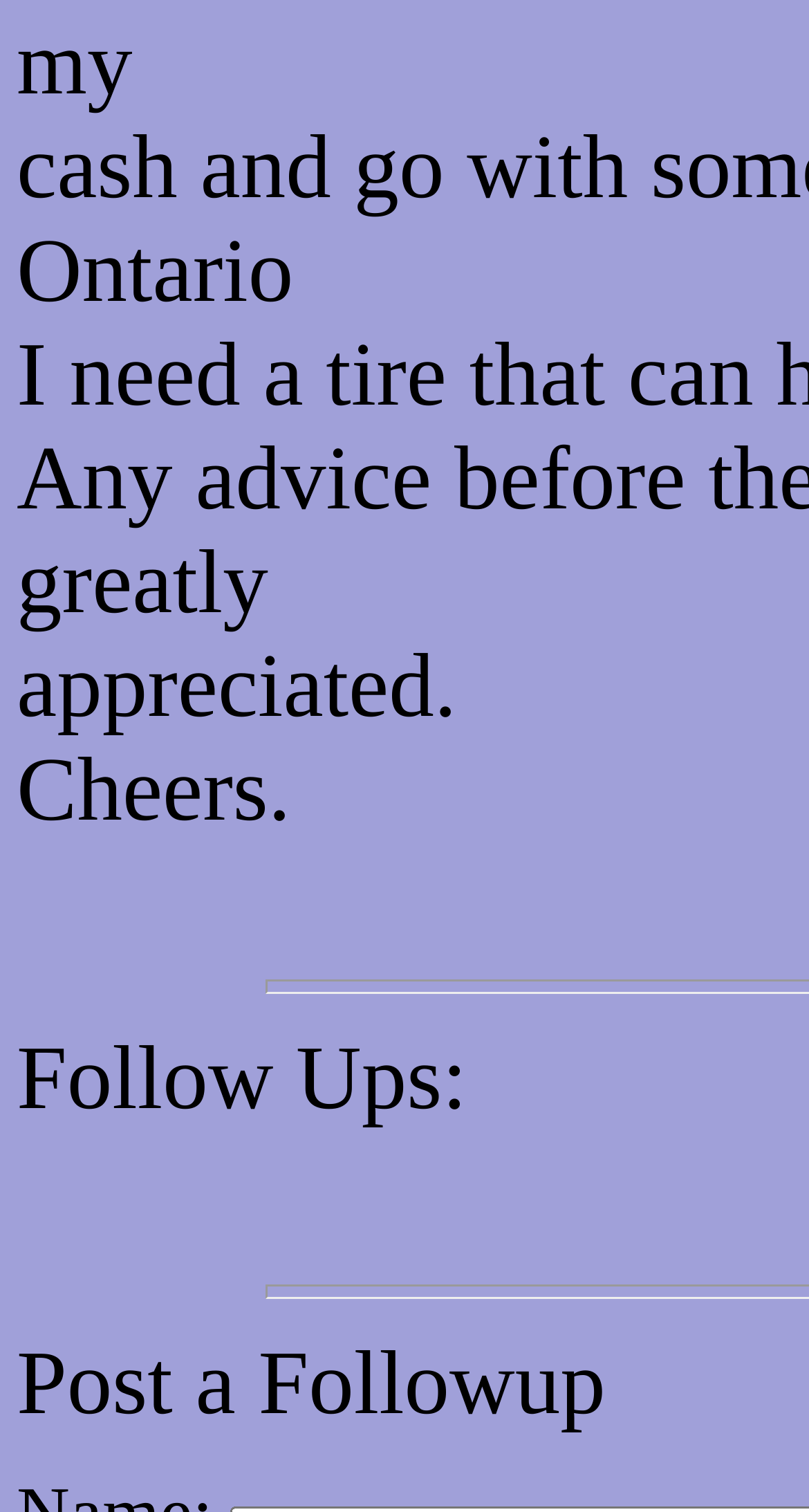Find the bounding box of the element with the following description: "Follow Ups:". The coordinates must be four float numbers between 0 and 1, formatted as [left, top, right, bottom].

[0.021, 0.68, 0.577, 0.746]